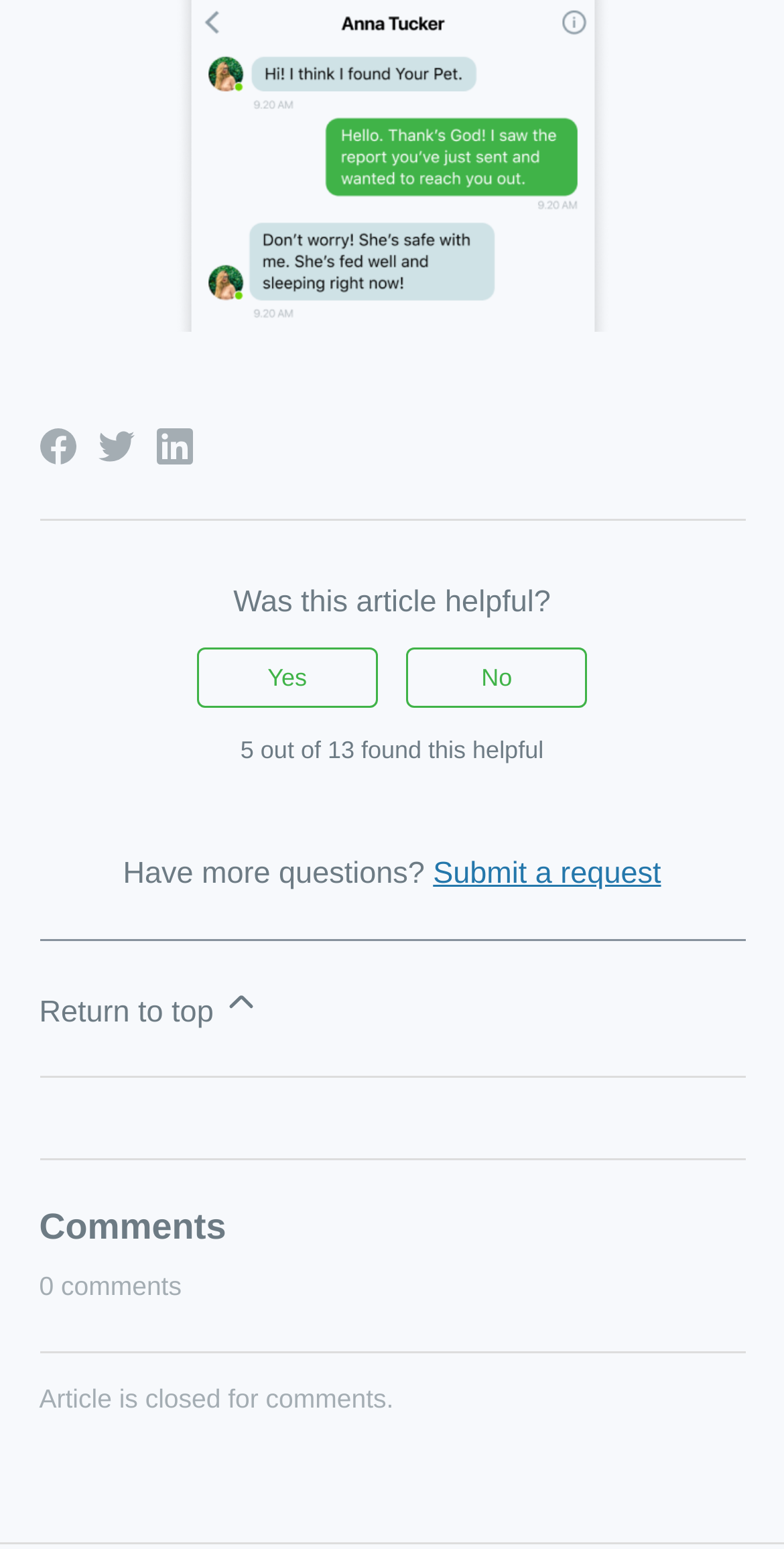How many people found this article helpful?
Carefully examine the image and provide a detailed answer to the question.

I found the answer by looking at the footer section of the webpage, where I found a static text element that reads '5 out of 13 found this helpful'. This text is located below the question 'Was this article helpful?' and provides a statistic on the helpfulness of the article.